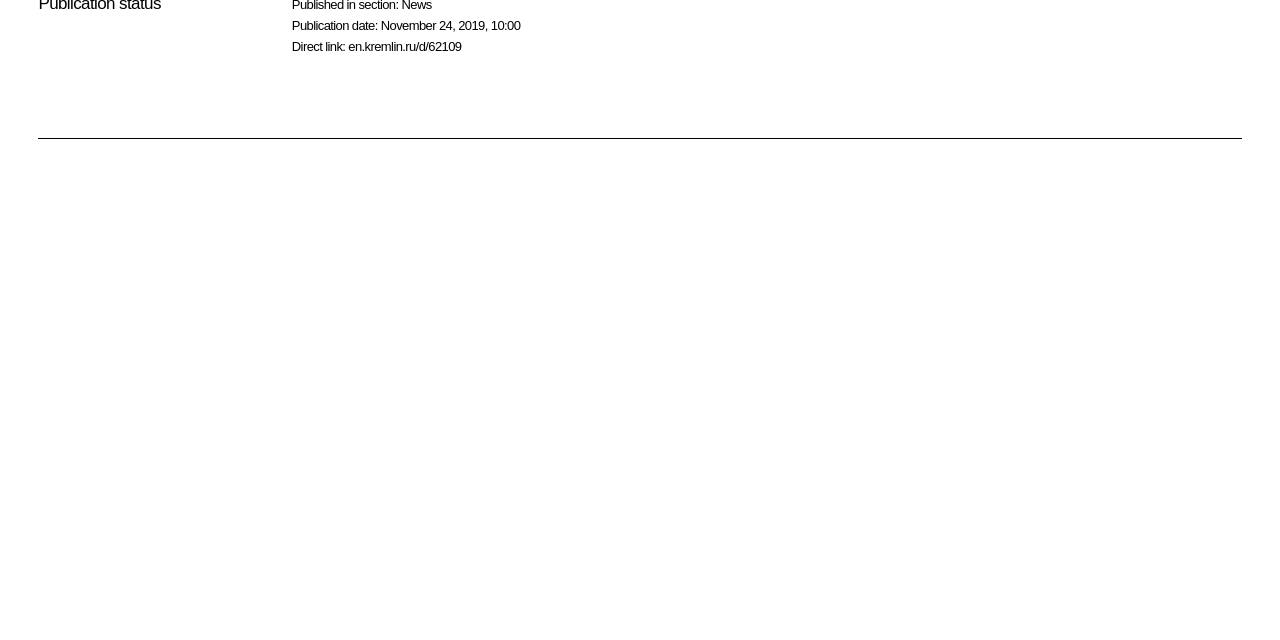Locate the bounding box of the UI element with the following description: "en.kremlin.ru/d/62109".

[0.272, 0.061, 0.361, 0.084]